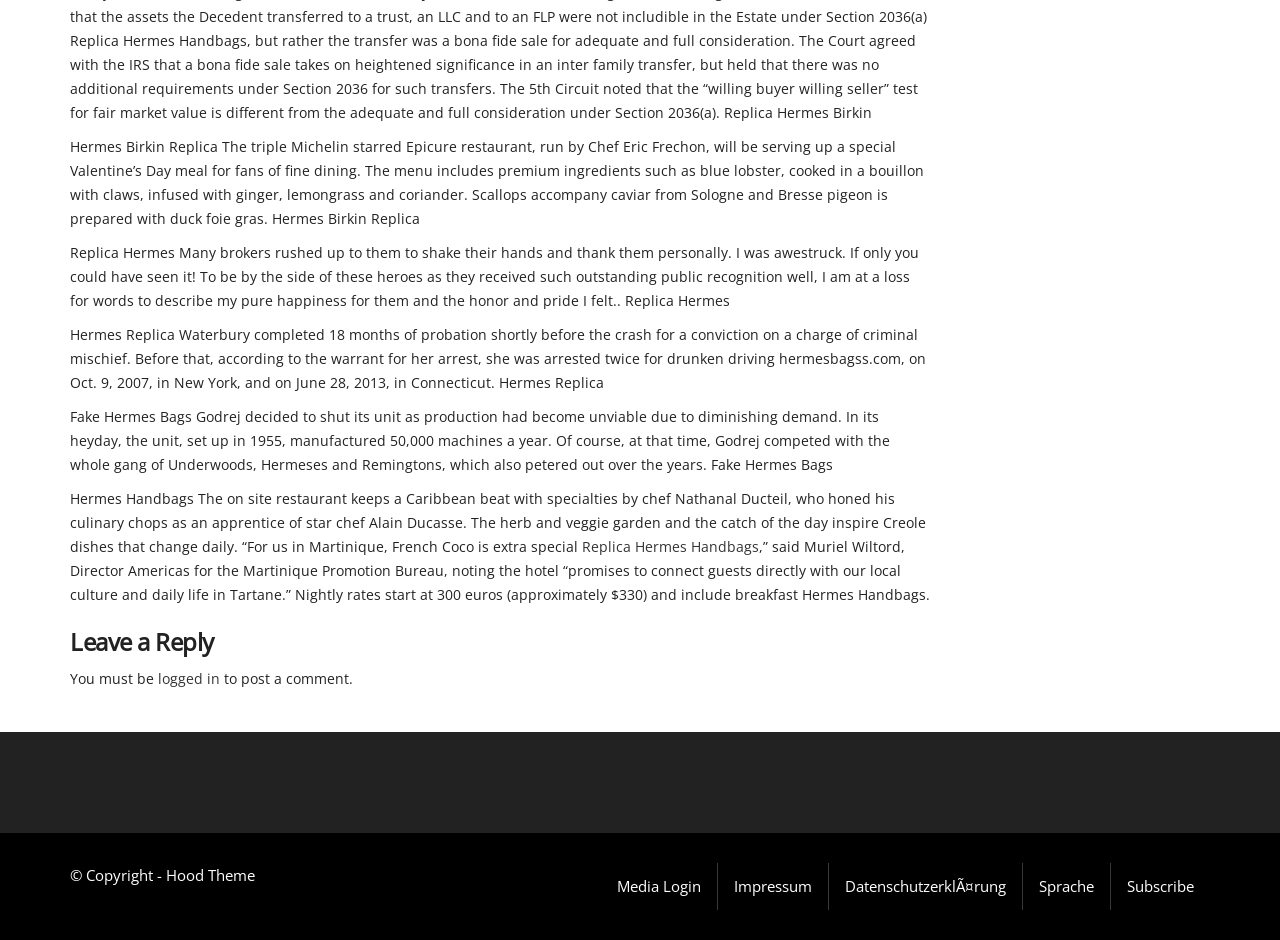Given the following UI element description: "Replica Hermes Handbags", find the bounding box coordinates in the webpage screenshot.

[0.455, 0.571, 0.593, 0.591]